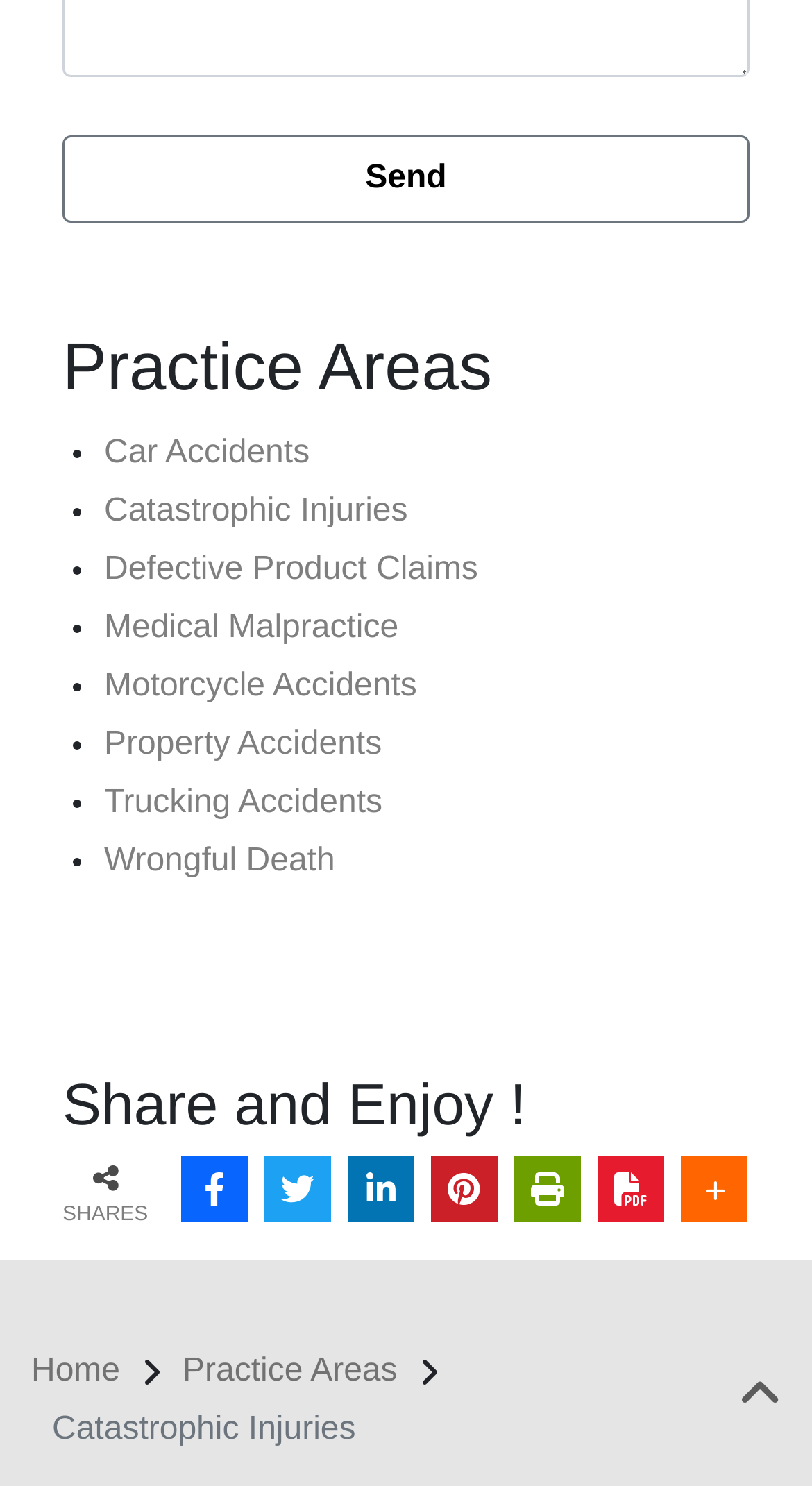Provide the bounding box coordinates of the area you need to click to execute the following instruction: "Share on social media".

[0.223, 0.778, 0.305, 0.823]